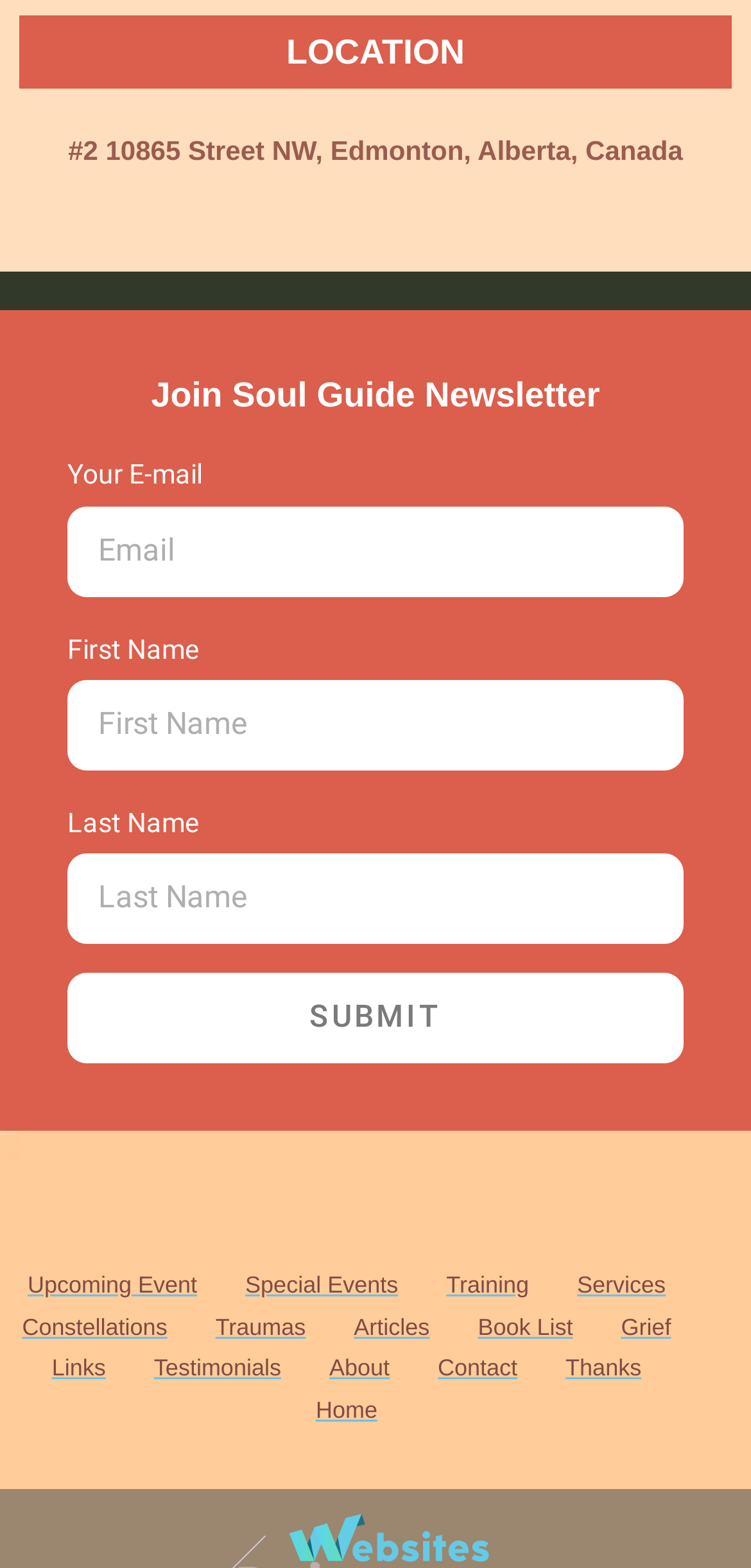What is the location mentioned on the webpage?
Provide an in-depth answer to the question, covering all aspects.

I found the location by looking at the StaticText element with the text '#2 10865 Street NW, Edmonton, Alberta, Canada' which is a child of the Root Element and has a bounding box with coordinates [0.091, 0.086, 0.909, 0.106].